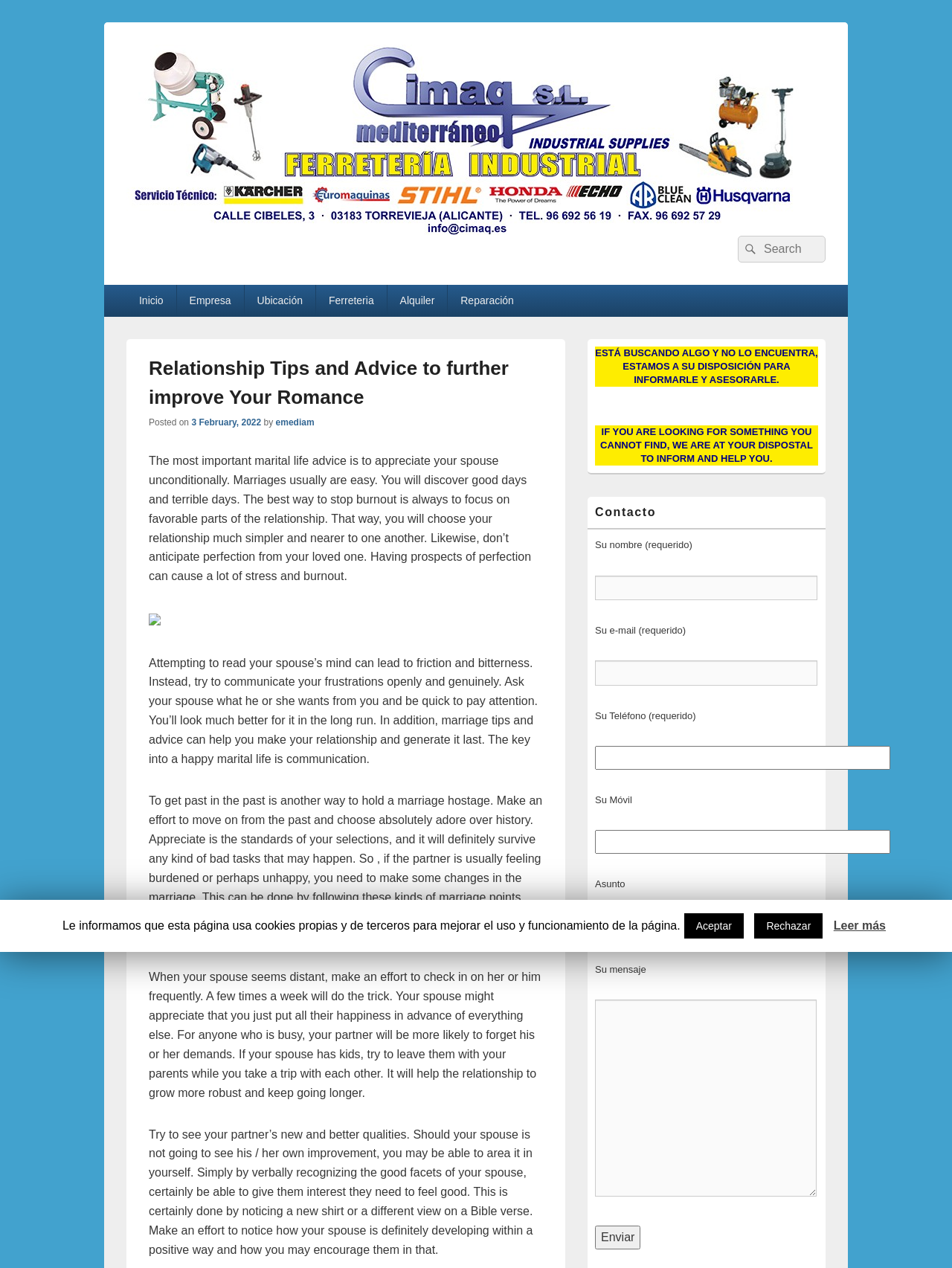Please find and provide the title of the webpage.

Relationship Tips and Advice to further improve Your Romance